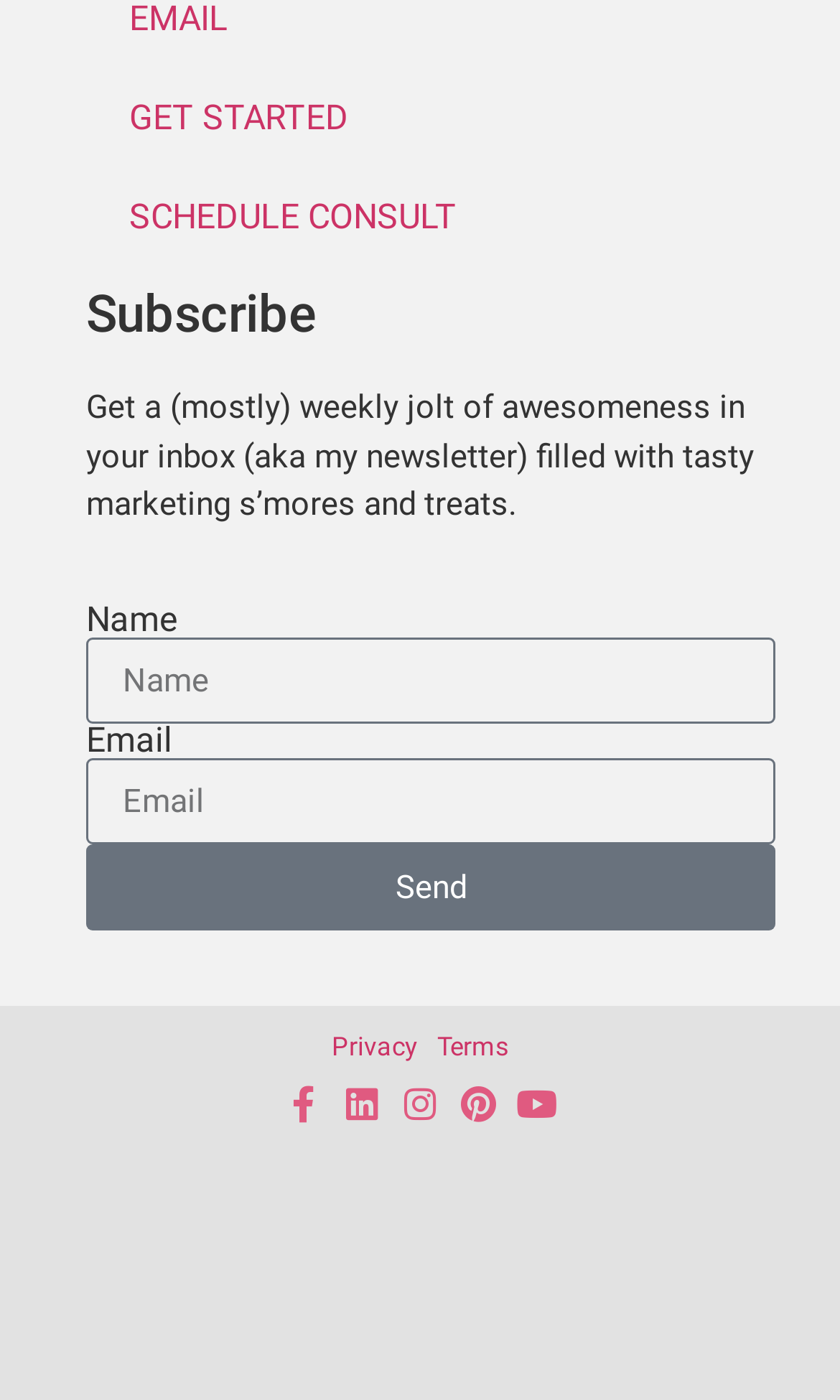Respond to the following question with a brief word or phrase:
What is the purpose of the 'Send' button?

To submit newsletter subscription